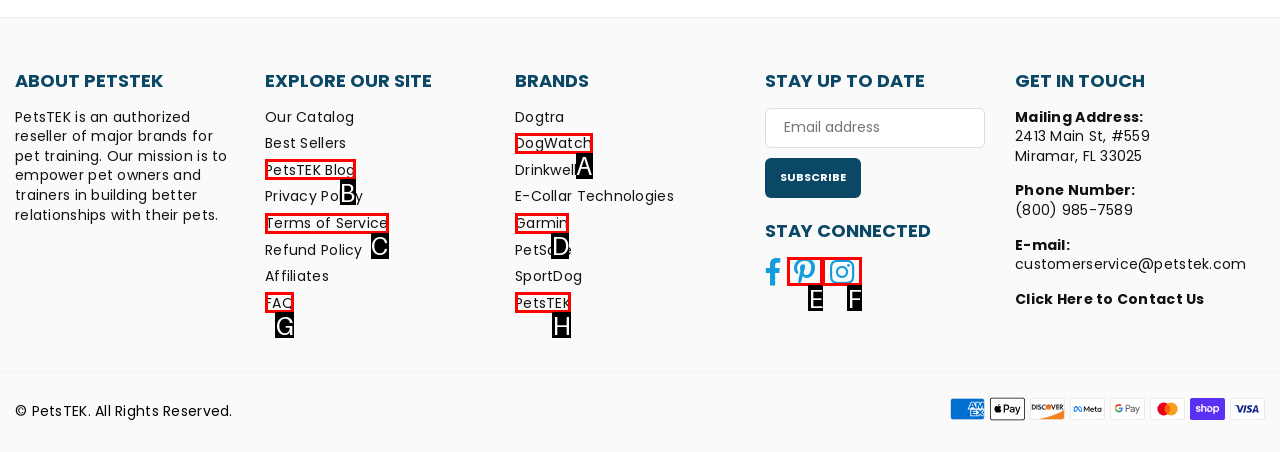With the description: Instagram, find the option that corresponds most closely and answer with its letter directly.

F